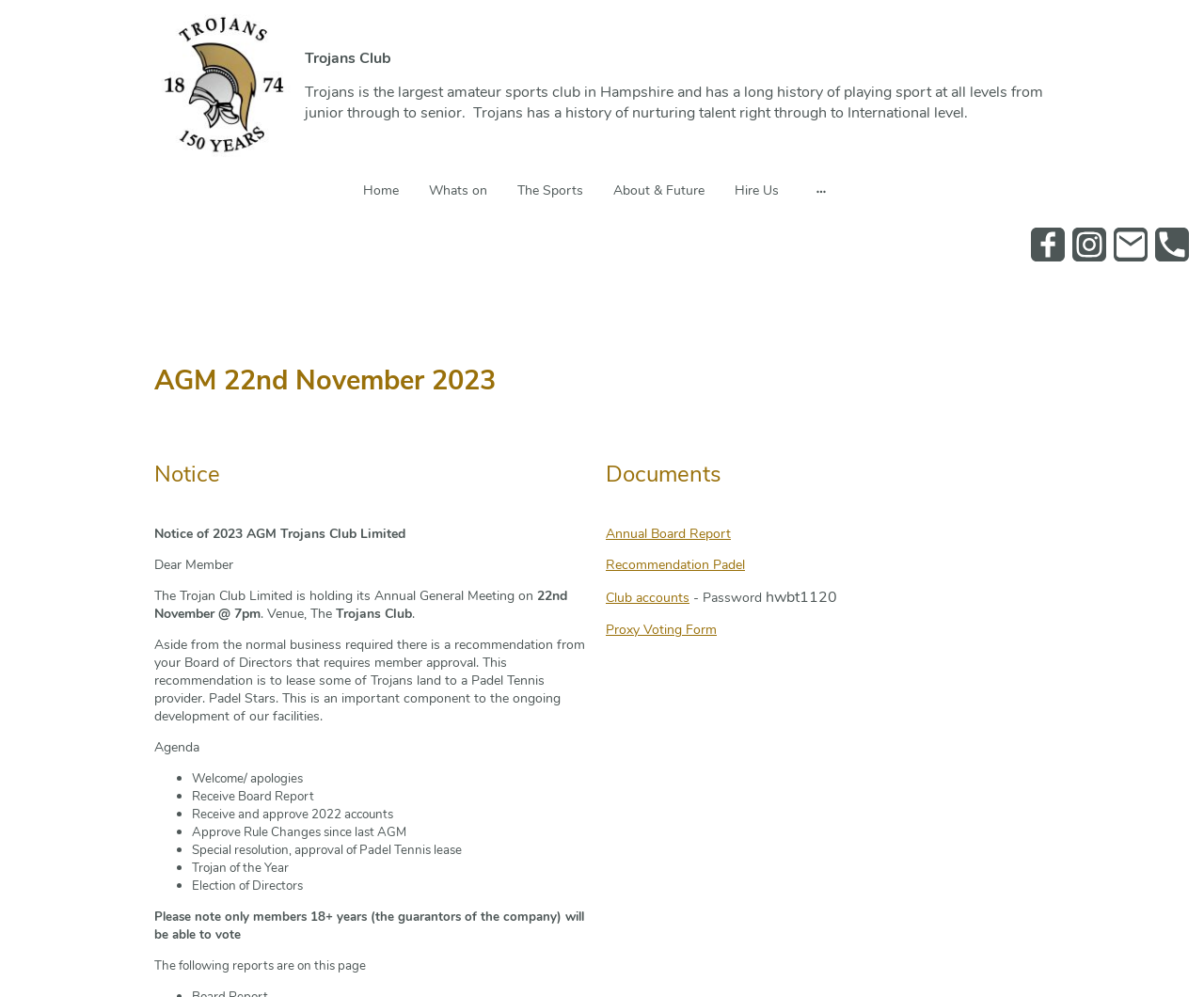Determine the bounding box coordinates for the area that should be clicked to carry out the following instruction: "View the 'Annual Board Report'".

[0.503, 0.527, 0.607, 0.544]